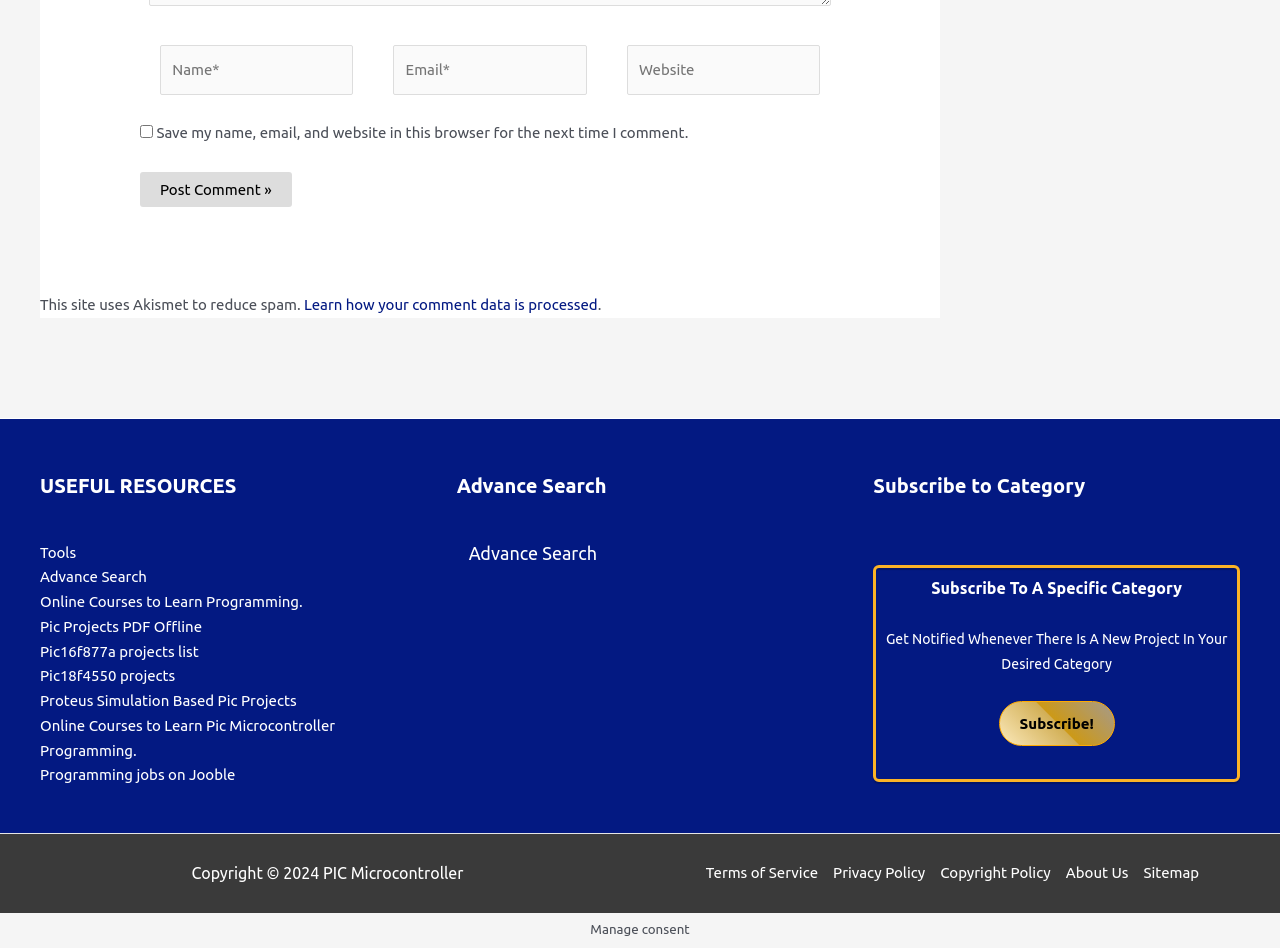Determine the bounding box coordinates for the clickable element required to fulfill the instruction: "Click the 'Post Comment' button". Provide the coordinates as four float numbers between 0 and 1, i.e., [left, top, right, bottom].

[0.109, 0.181, 0.228, 0.218]